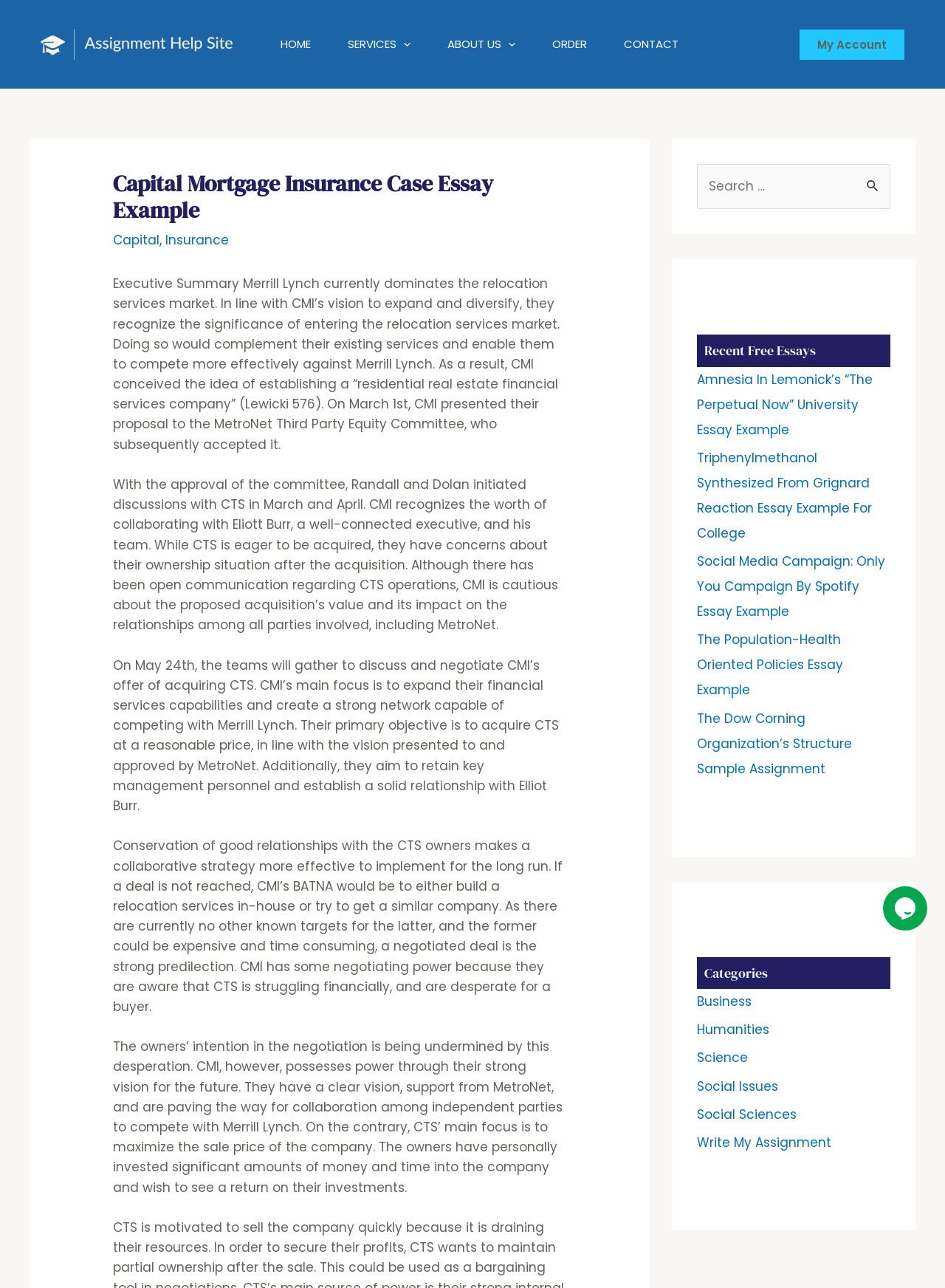Provide an in-depth caption for the webpage.

This webpage is an assignment help site, specifically focused on the "Capital Mortgage Insurance Case Essay Example". At the top left corner, there is a logo of the assignment help site, accompanied by a navigation menu with links to "HOME", "SERVICES", "ABOUT US", "ORDER", and "CONTACT". On the top right corner, there is a link to "My Account".

Below the navigation menu, there is a header section with the title "Capital Mortgage Insurance Case Essay Example" and a brief summary of the essay. The summary is divided into four paragraphs, describing the proposal of Capital Mortgage Insurance (CMI) to establish a residential real estate financial services company and its subsequent negotiations with CTS.

On the right side of the page, there is a search bar with a search button and a magnifying glass icon. Below the search bar, there are three sections labeled "Recent Free Essays", "Categories", and a chat widget iframe.

The "Recent Free Essays" section lists five essay examples with links to their respective pages. The "Categories" section lists seven categories, including "Business", "Humanities", "Science", "Social Issues", "Social Sciences", and "Write My Assignment", each with a link to its respective page.

Throughout the page, there are no images except for the logo of the assignment help site, the menu toggle icons, and the magnifying glass icon in the search button.